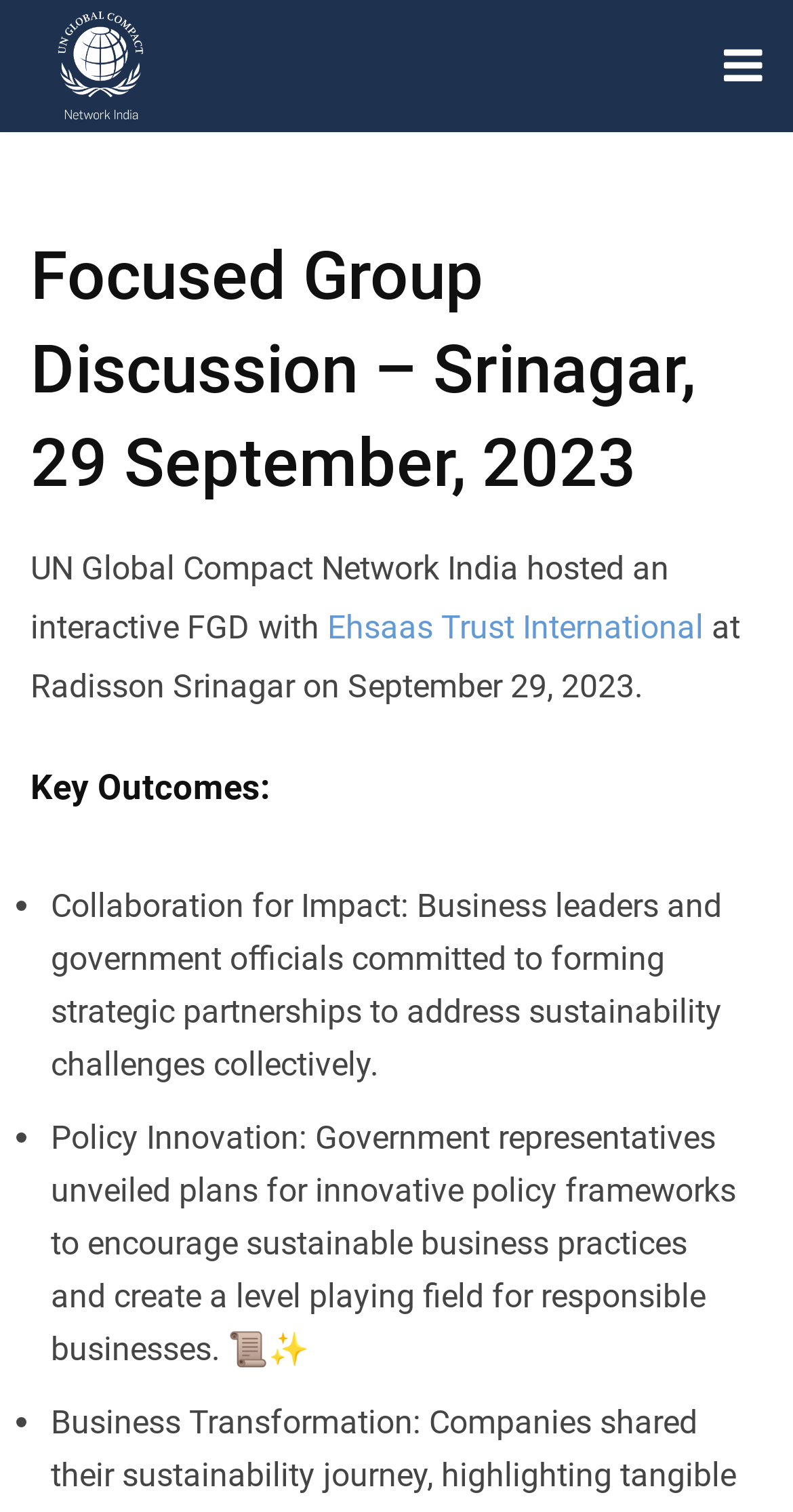Based on the image, give a detailed response to the question: What is the symbol used to represent the search button?

The webpage has a search form, and the search button is represented by a magnifier symbol, which is a common icon used to represent search functionality.